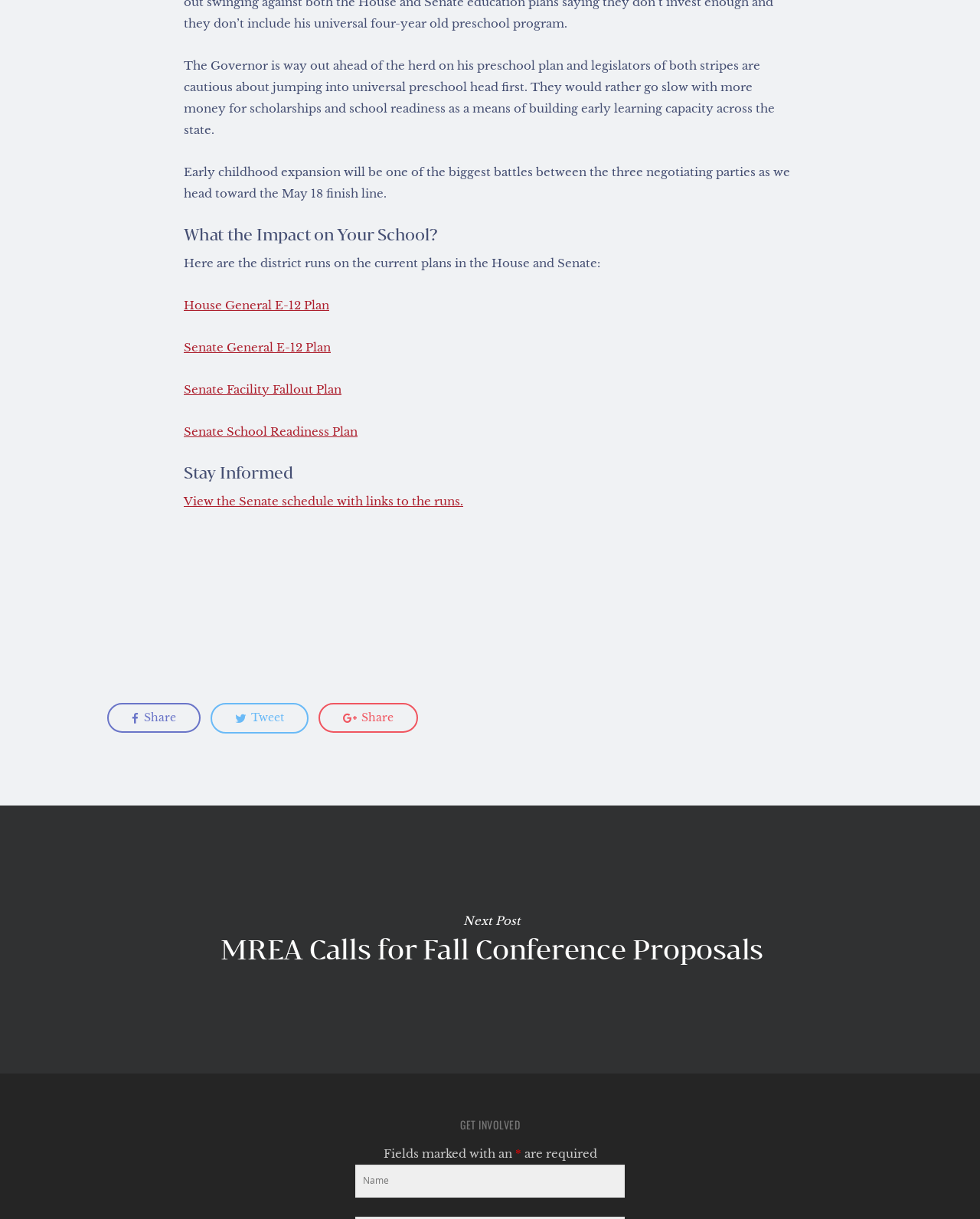Determine the bounding box coordinates of the clickable area required to perform the following instruction: "Click the 'Tweet' button". The coordinates should be represented as four float numbers between 0 and 1: [left, top, right, bottom].

[0.215, 0.577, 0.315, 0.602]